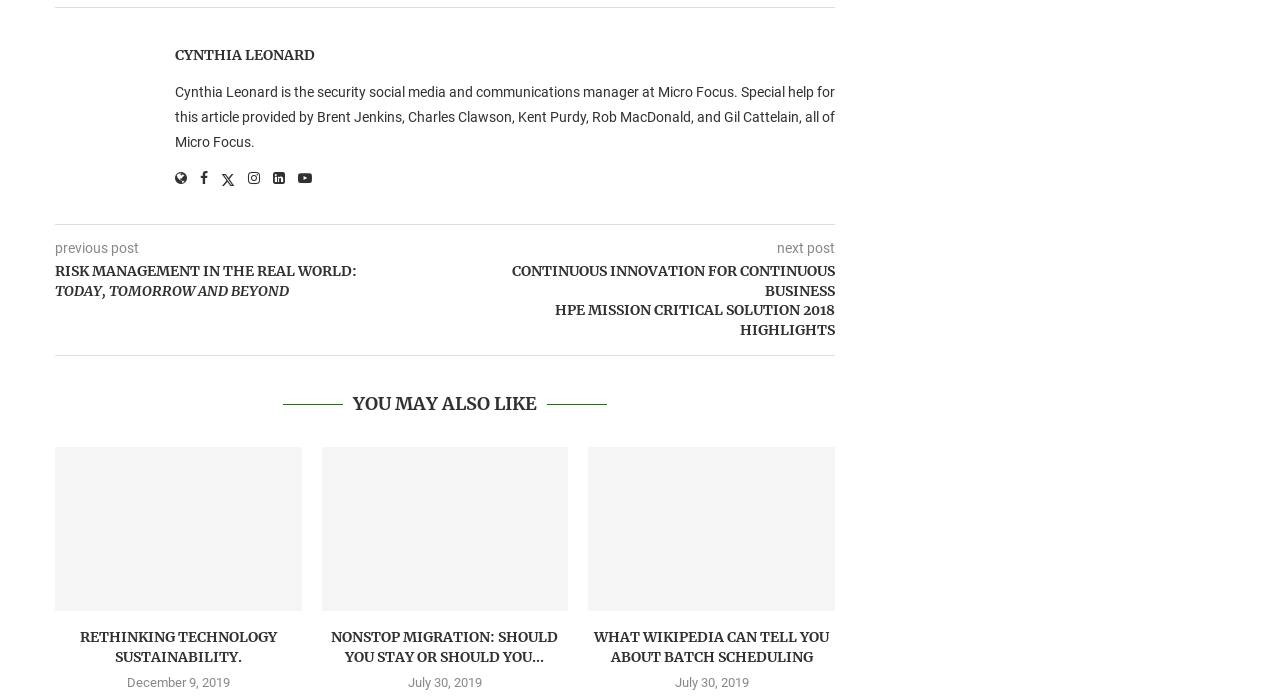Provide a one-word or short-phrase response to the question:
What is the date of the first recommended article?

December 9, 2019